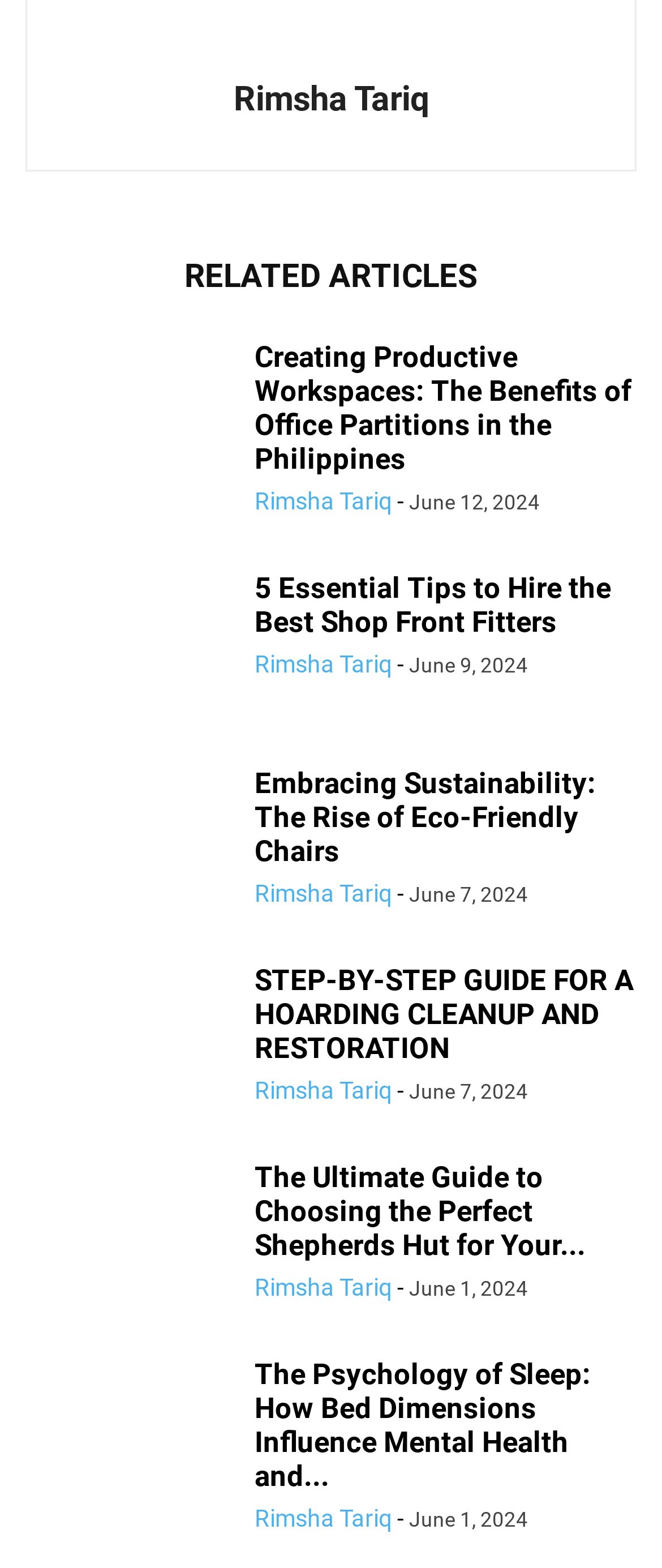Please locate the bounding box coordinates of the element that should be clicked to complete the given instruction: "learn about Shepherds huts".

[0.038, 0.739, 0.346, 0.836]